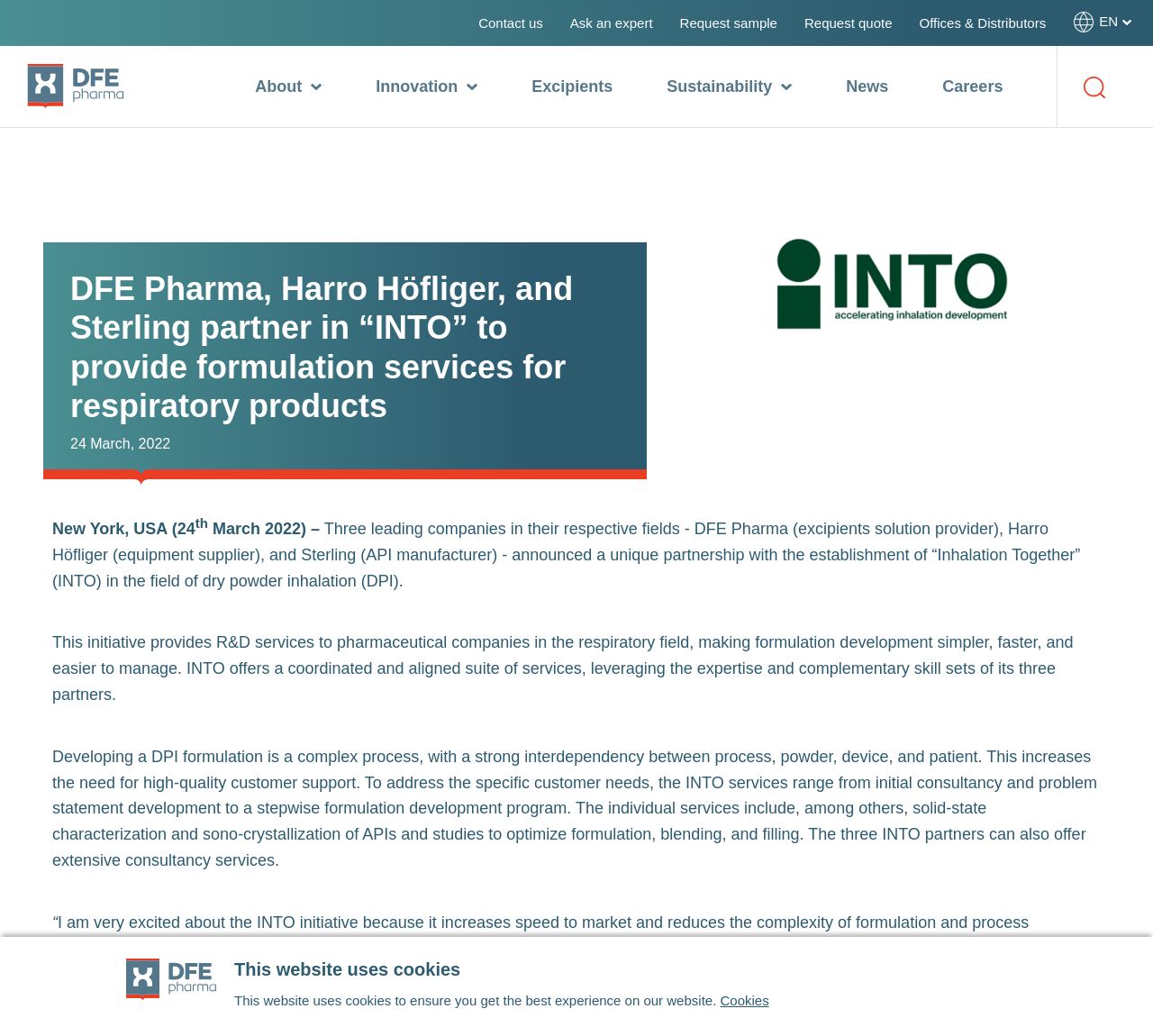Please examine the image and provide a detailed answer to the question: What is the date of the announcement?

The announcement of the INTO partnership was made on 24 March, 2022, as indicated by the date mentioned in the article.